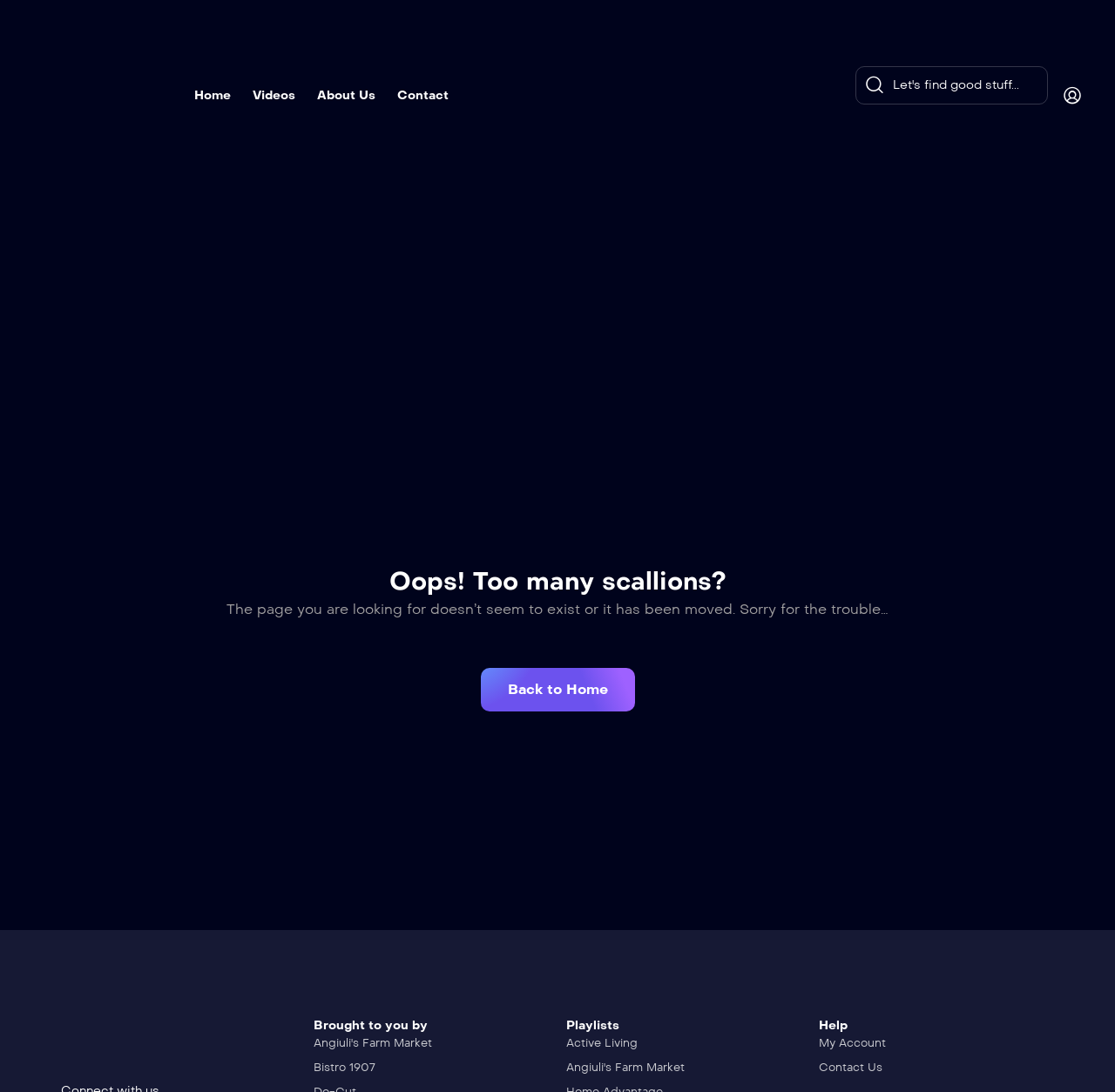Please locate the bounding box coordinates of the element that needs to be clicked to achieve the following instruction: "Go to Home page". The coordinates should be four float numbers between 0 and 1, i.e., [left, top, right, bottom].

[0.164, 0.073, 0.216, 0.103]